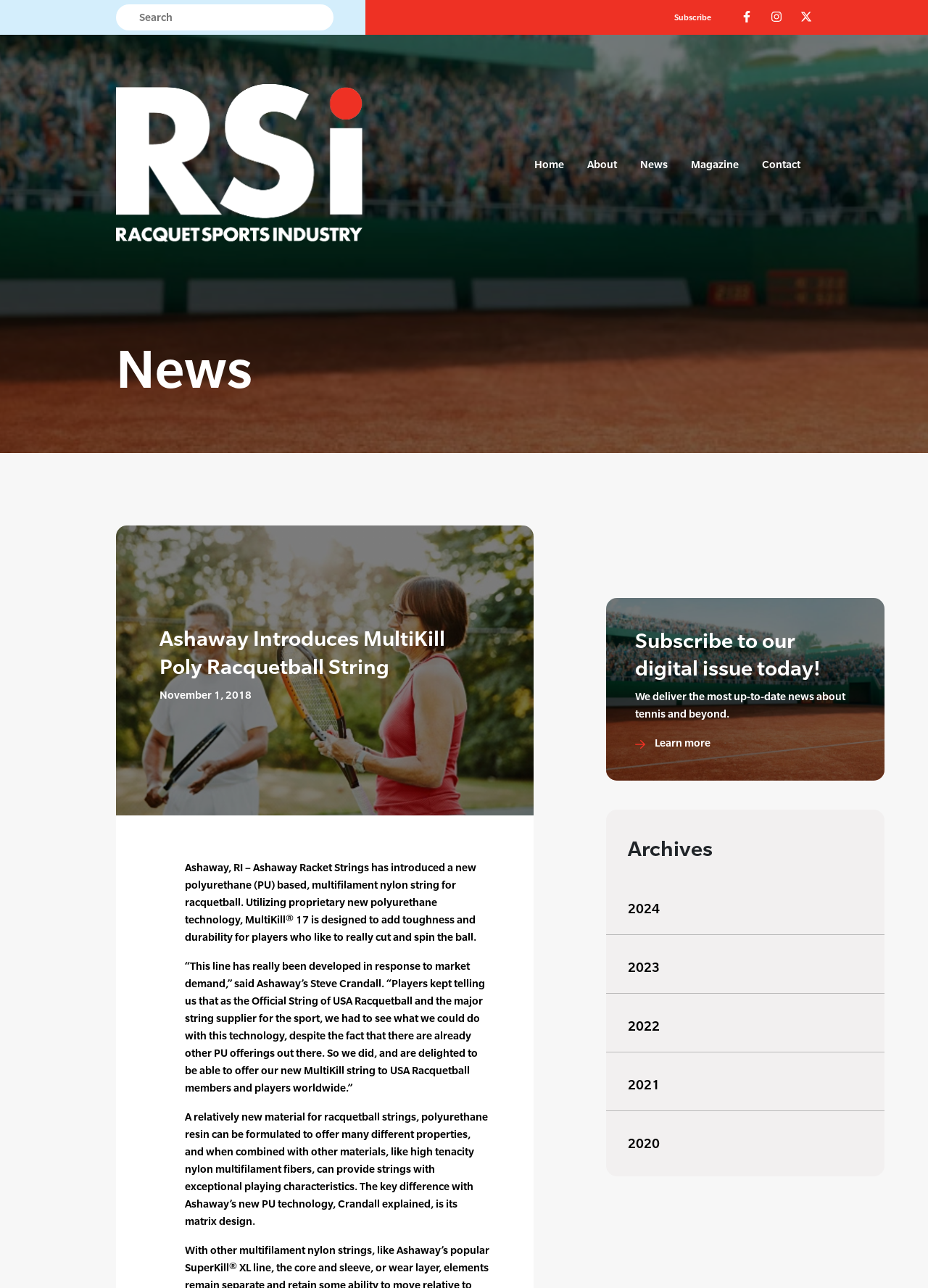Find the bounding box coordinates of the element I should click to carry out the following instruction: "Subscribe to the newsletter".

[0.727, 0.008, 0.766, 0.019]